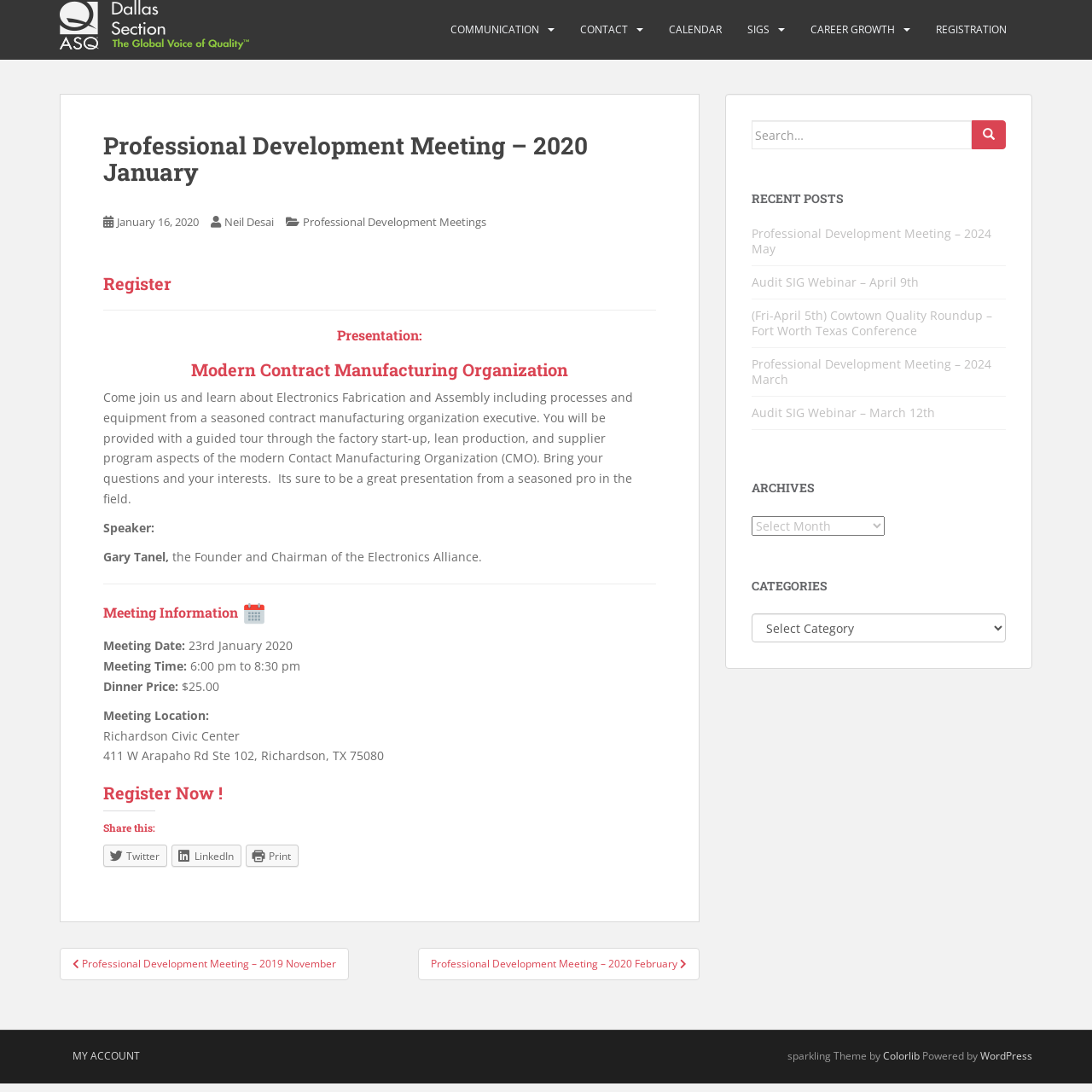Find the bounding box coordinates of the element I should click to carry out the following instruction: "Search for posts".

[0.688, 0.11, 0.89, 0.137]